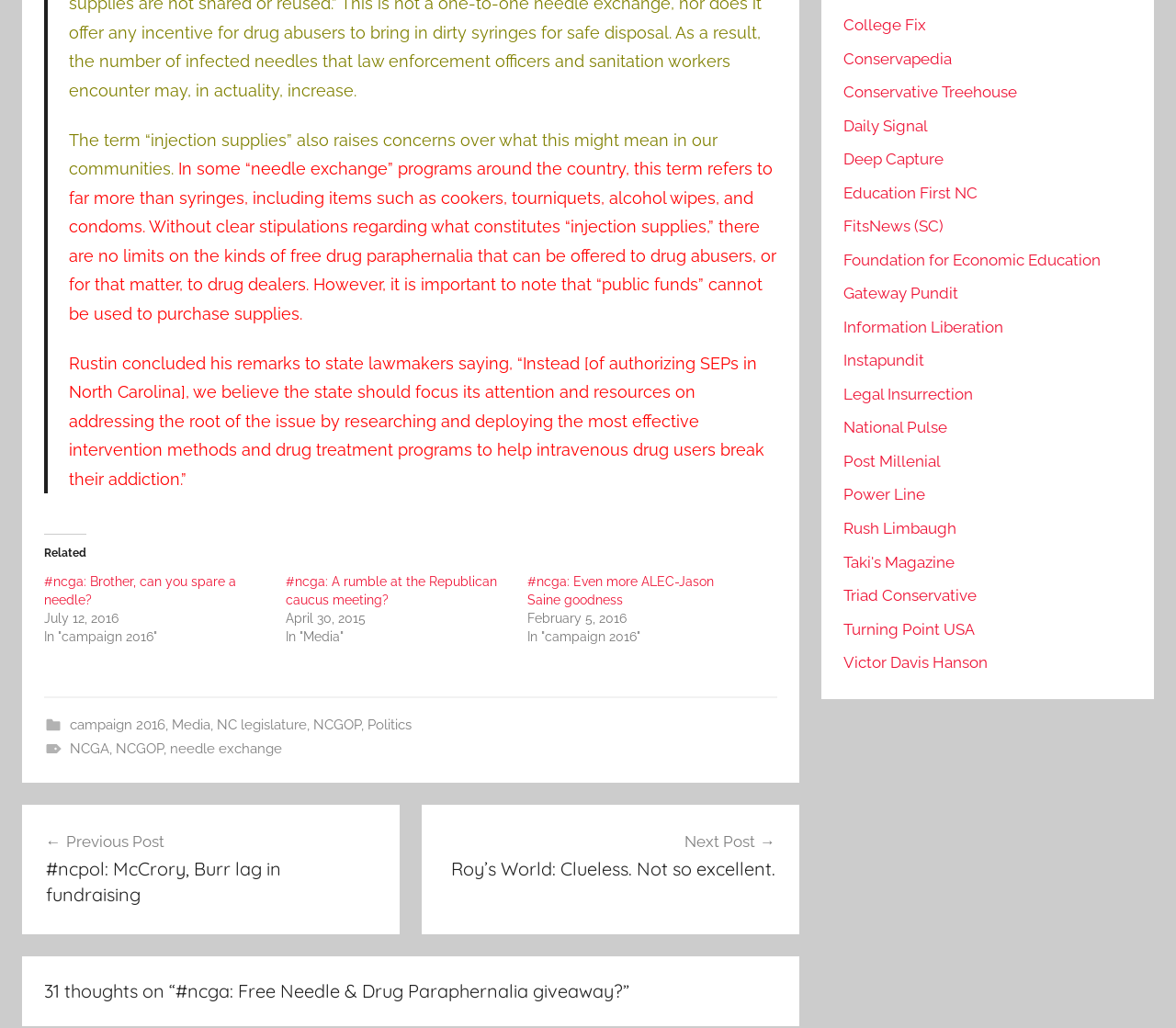Could you specify the bounding box coordinates for the clickable section to complete the following instruction: "View the details of the spotted sandpiper"?

None